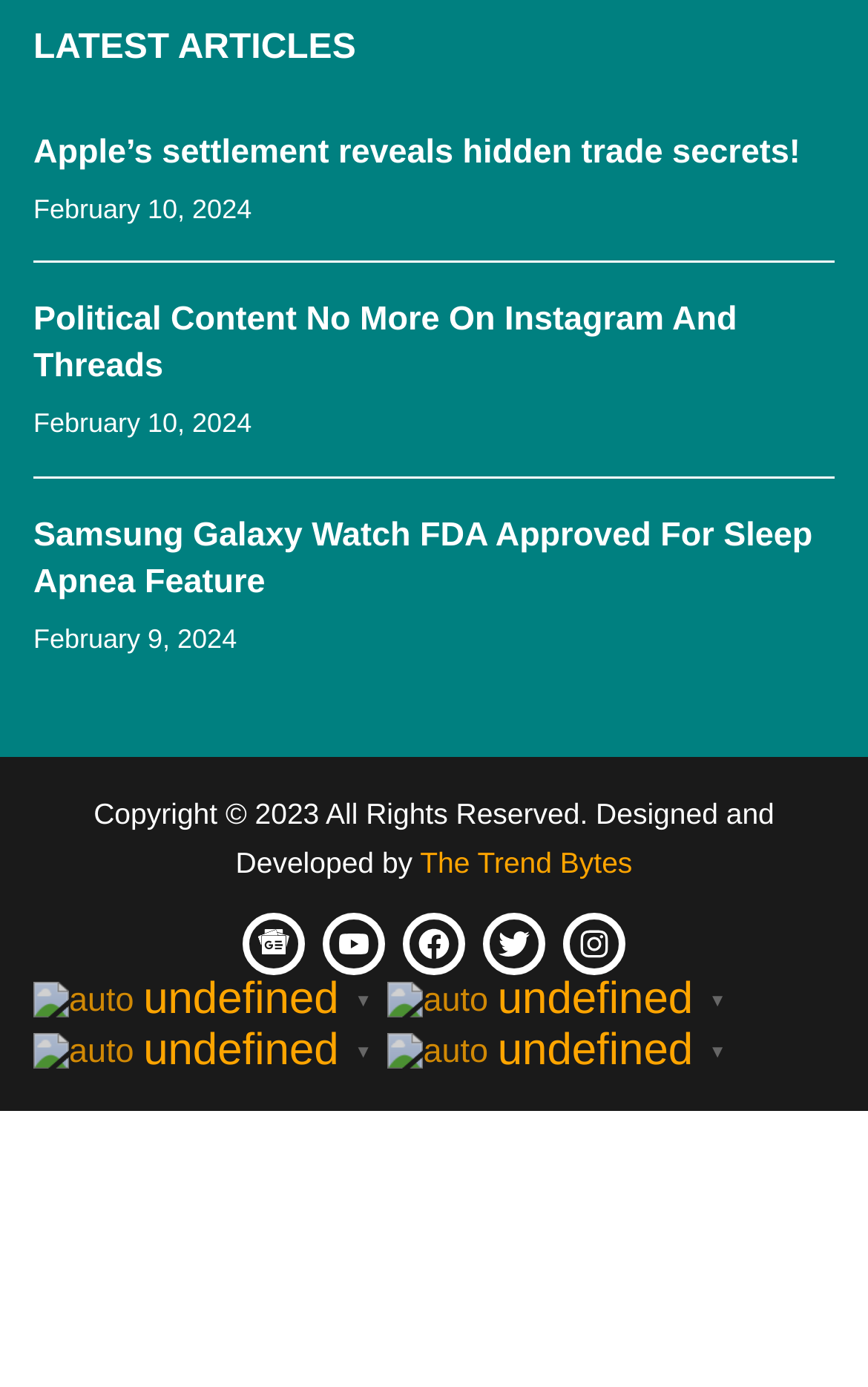What is the date of the latest article?
Please give a detailed and elaborate answer to the question.

I looked for the time elements associated with each article and found that the latest article has a time element with the text 'February 10, 2024'.